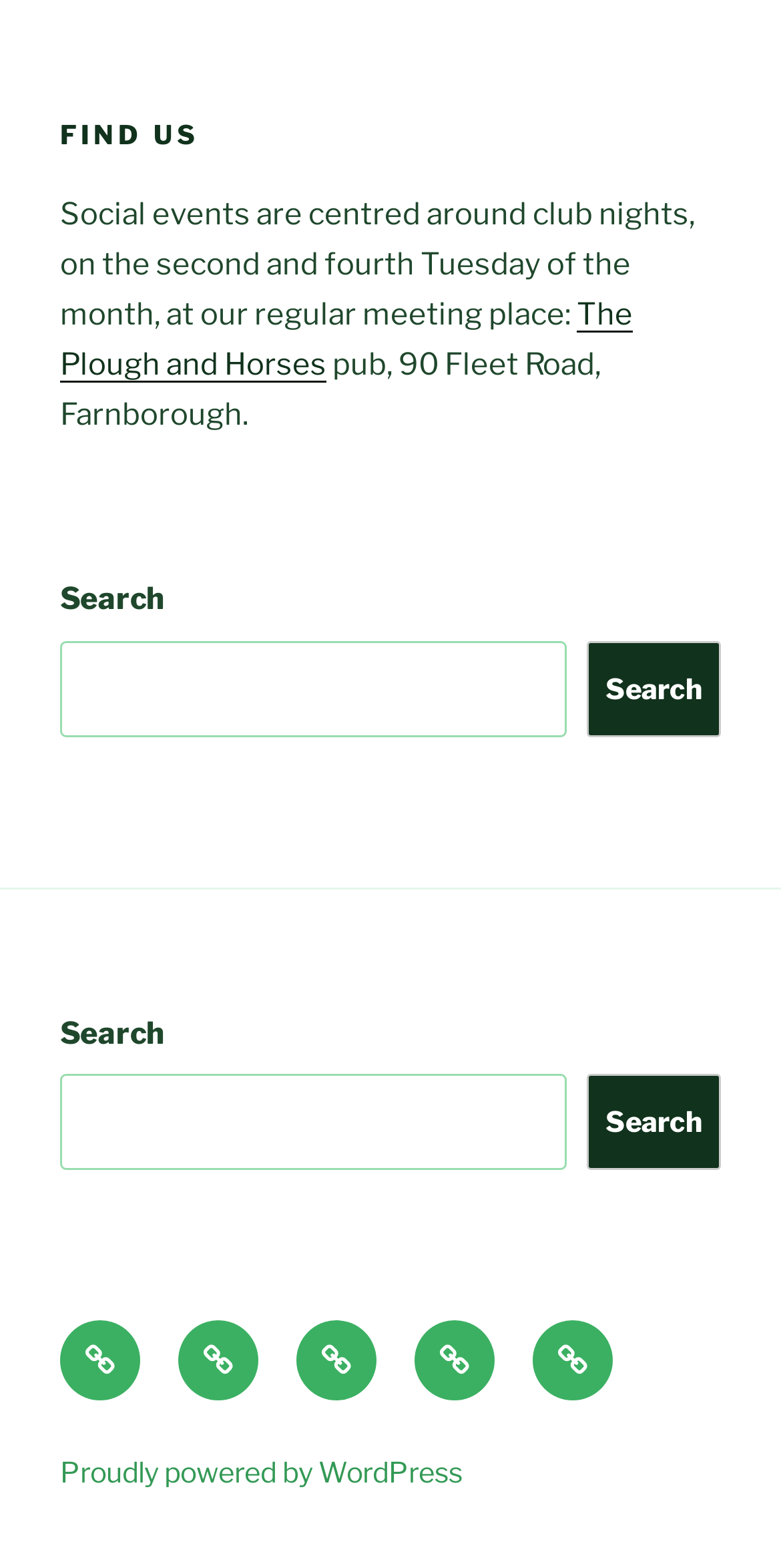Please predict the bounding box coordinates of the element's region where a click is necessary to complete the following instruction: "Search for something". The coordinates should be represented by four float numbers between 0 and 1, i.e., [left, top, right, bottom].

[0.077, 0.409, 0.724, 0.47]